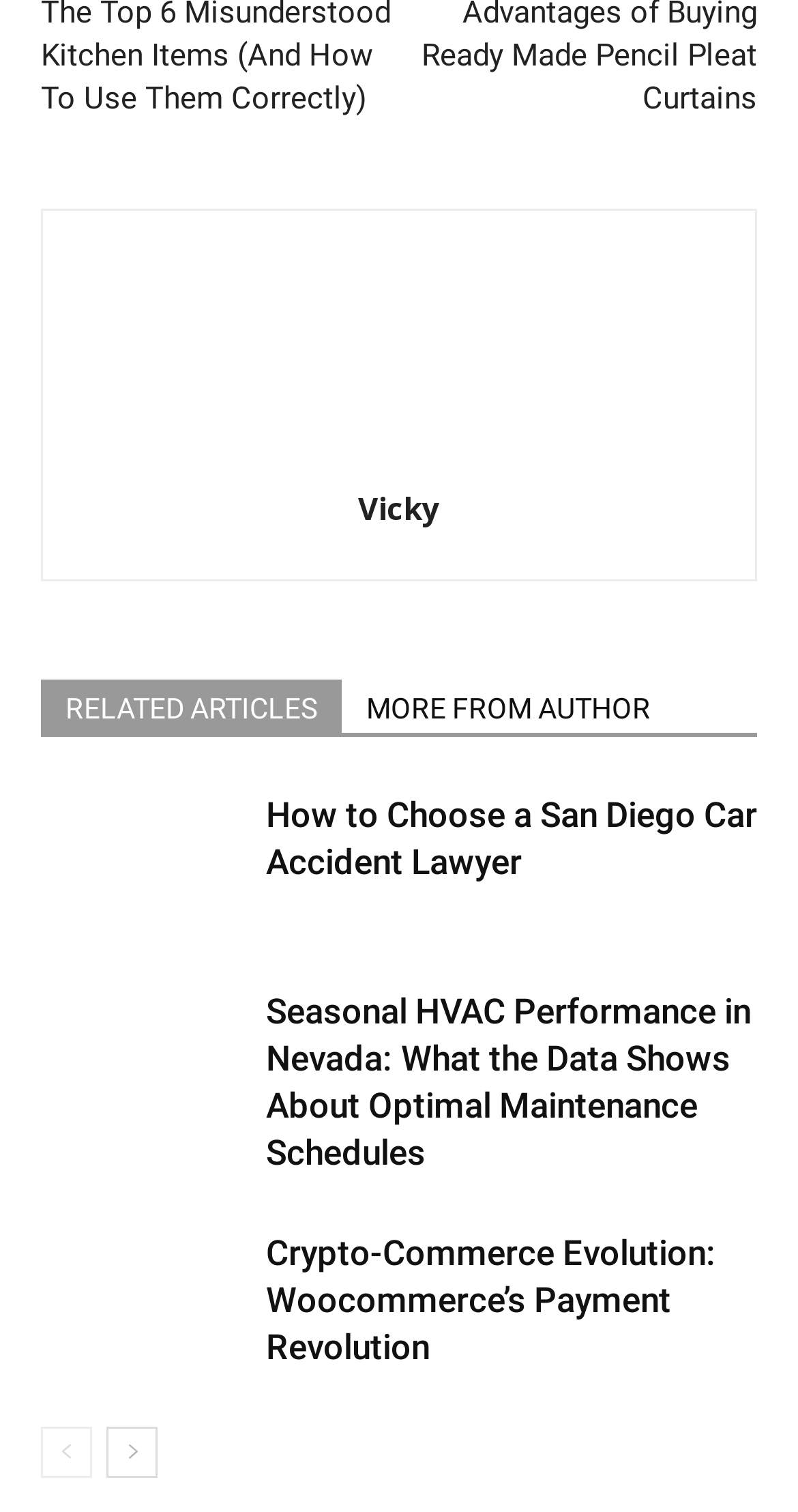Please determine the bounding box coordinates of the clickable area required to carry out the following instruction: "read article about San Diego car accident lawyer". The coordinates must be four float numbers between 0 and 1, represented as [left, top, right, bottom].

[0.051, 0.523, 0.308, 0.616]